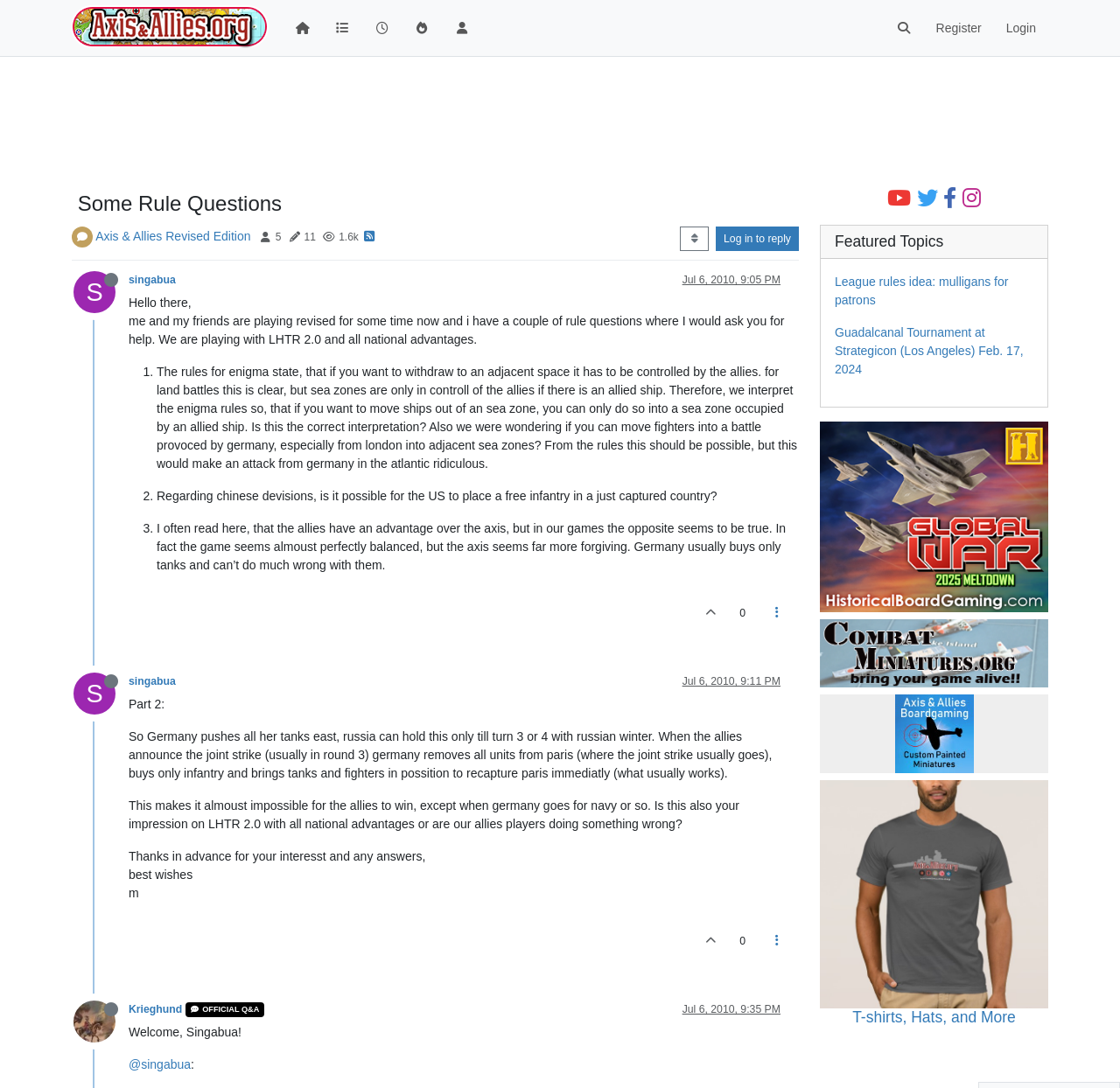Please identify the bounding box coordinates of where to click in order to follow the instruction: "Log in to the forum".

[0.887, 0.011, 0.936, 0.041]